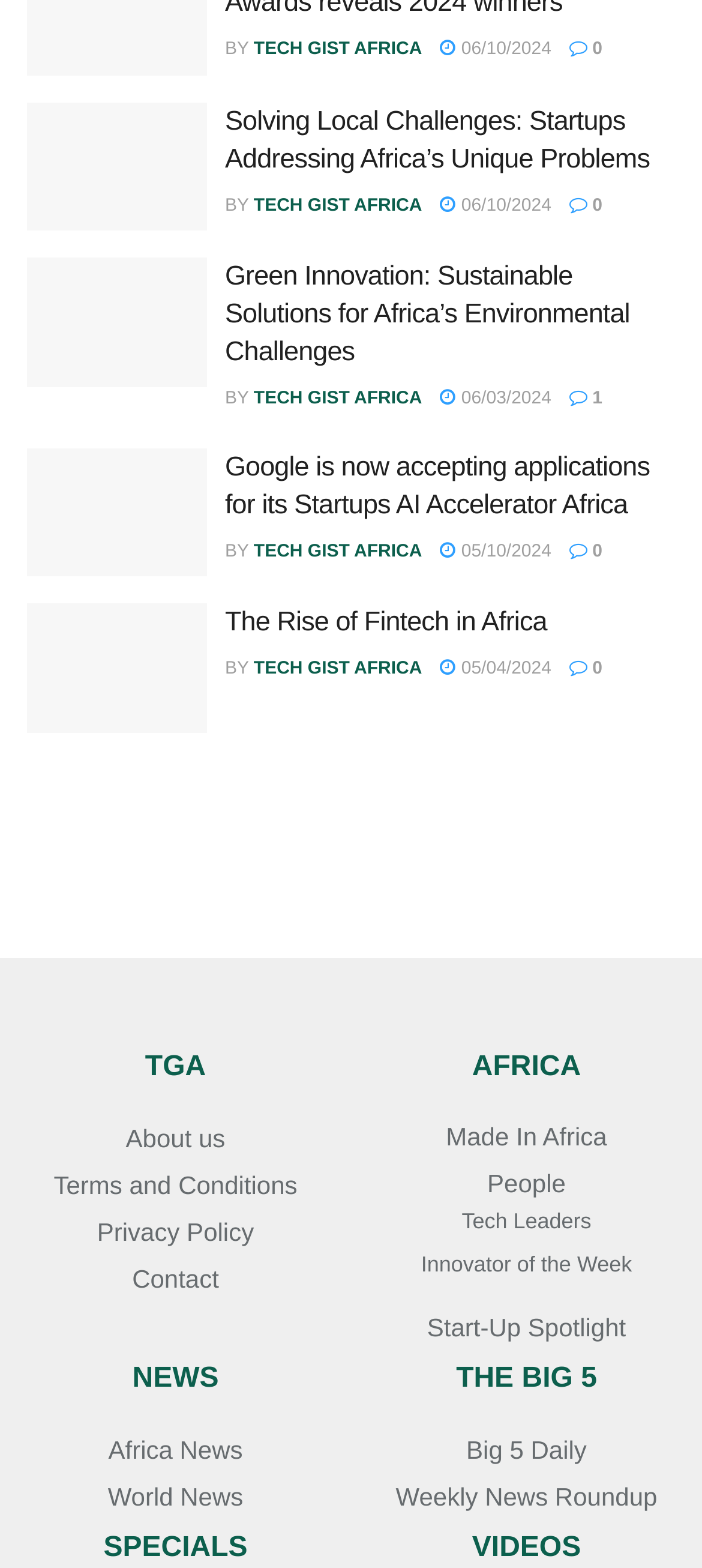Please identify the bounding box coordinates of the region to click in order to complete the given instruction: "View the 'Green Innovation' image". The coordinates should be four float numbers between 0 and 1, i.e., [left, top, right, bottom].

[0.038, 0.165, 0.295, 0.28]